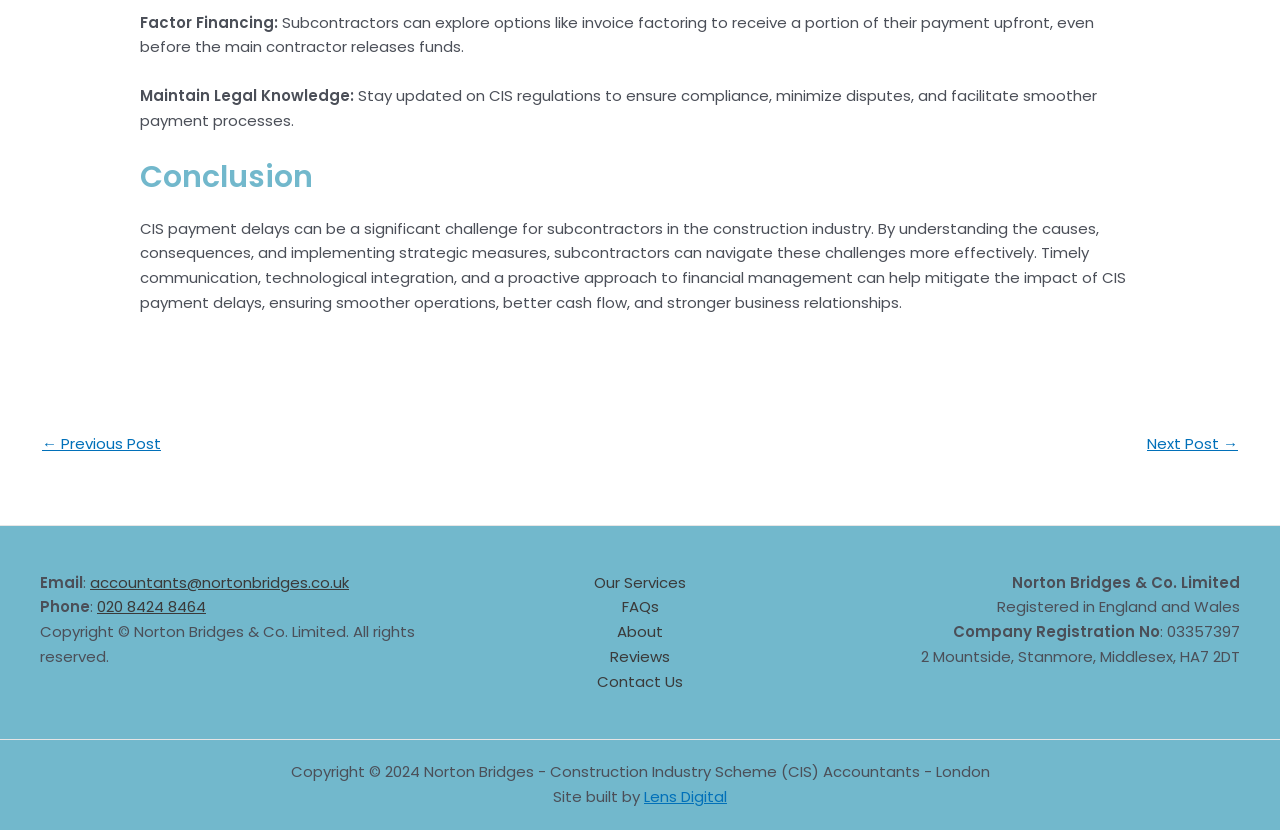Locate the bounding box coordinates of the region to be clicked to comply with the following instruction: "Call 020 8424 8464". The coordinates must be four float numbers between 0 and 1, in the form [left, top, right, bottom].

[0.076, 0.718, 0.161, 0.744]